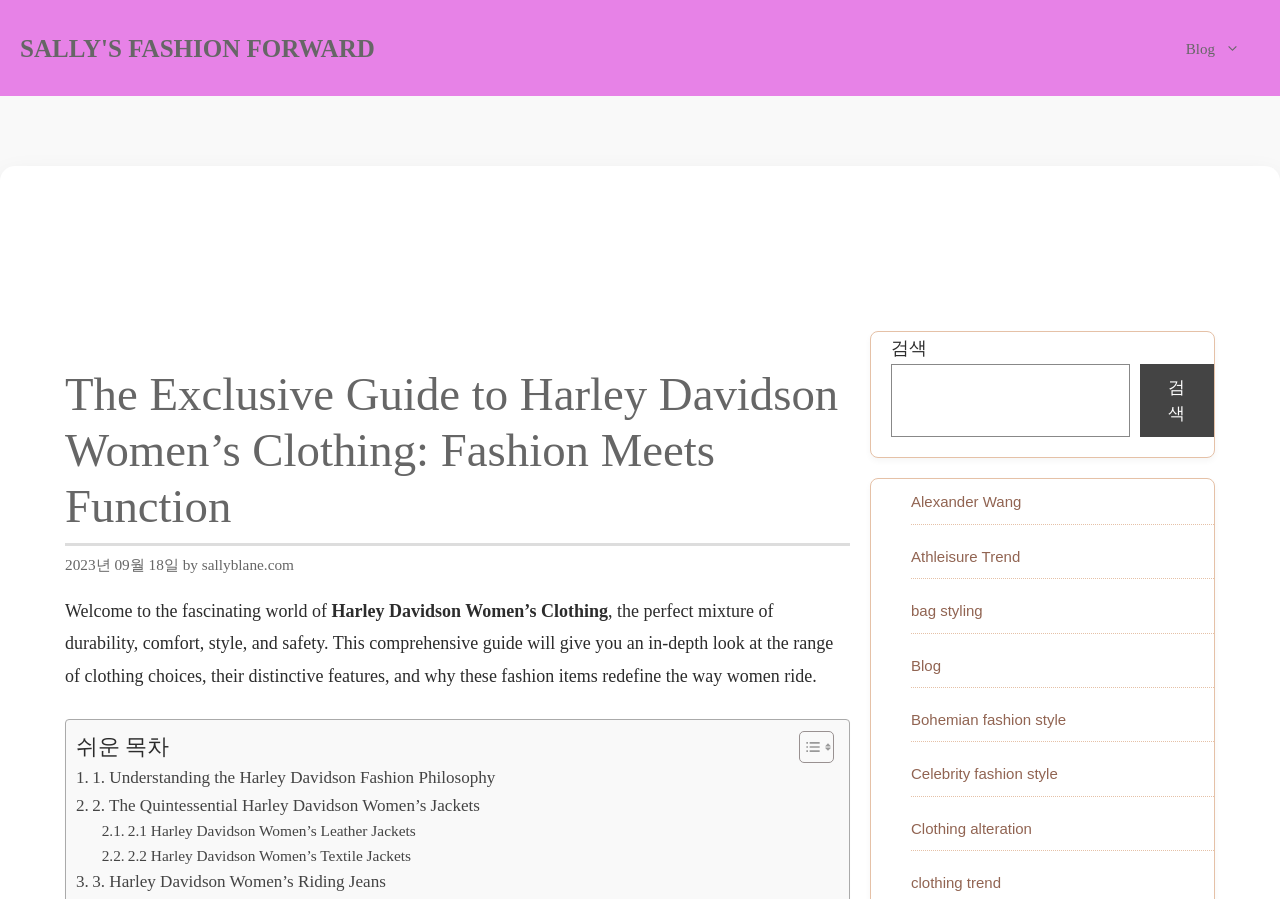What is the topic of the comprehensive guide?
Using the image provided, answer with just one word or phrase.

Harley Davidson Women's Clothing